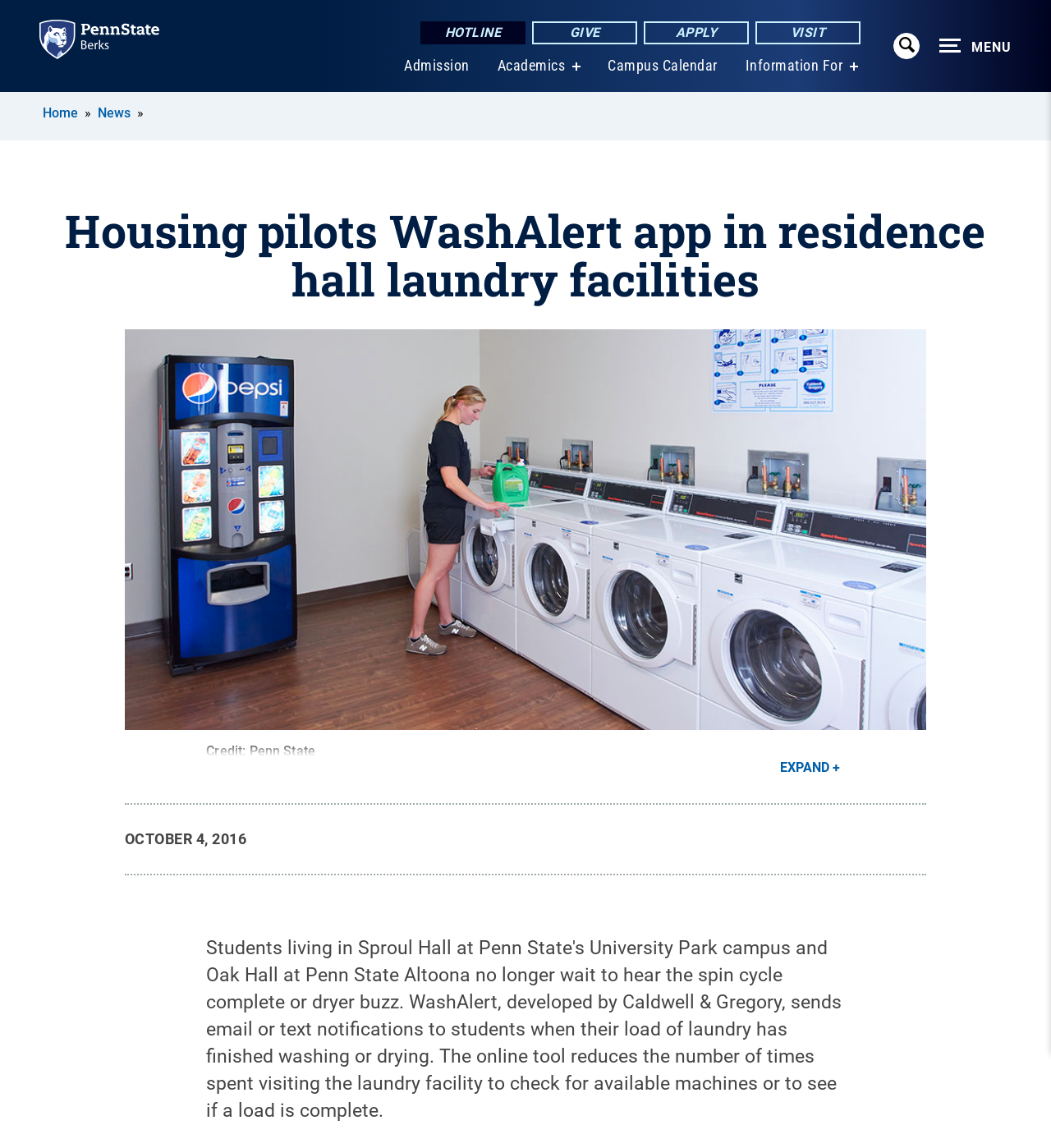Locate the bounding box coordinates of the area that needs to be clicked to fulfill the following instruction: "Visit the 'Admission' page". The coordinates should be in the format of four float numbers between 0 and 1, namely [left, top, right, bottom].

[0.384, 0.049, 0.446, 0.064]